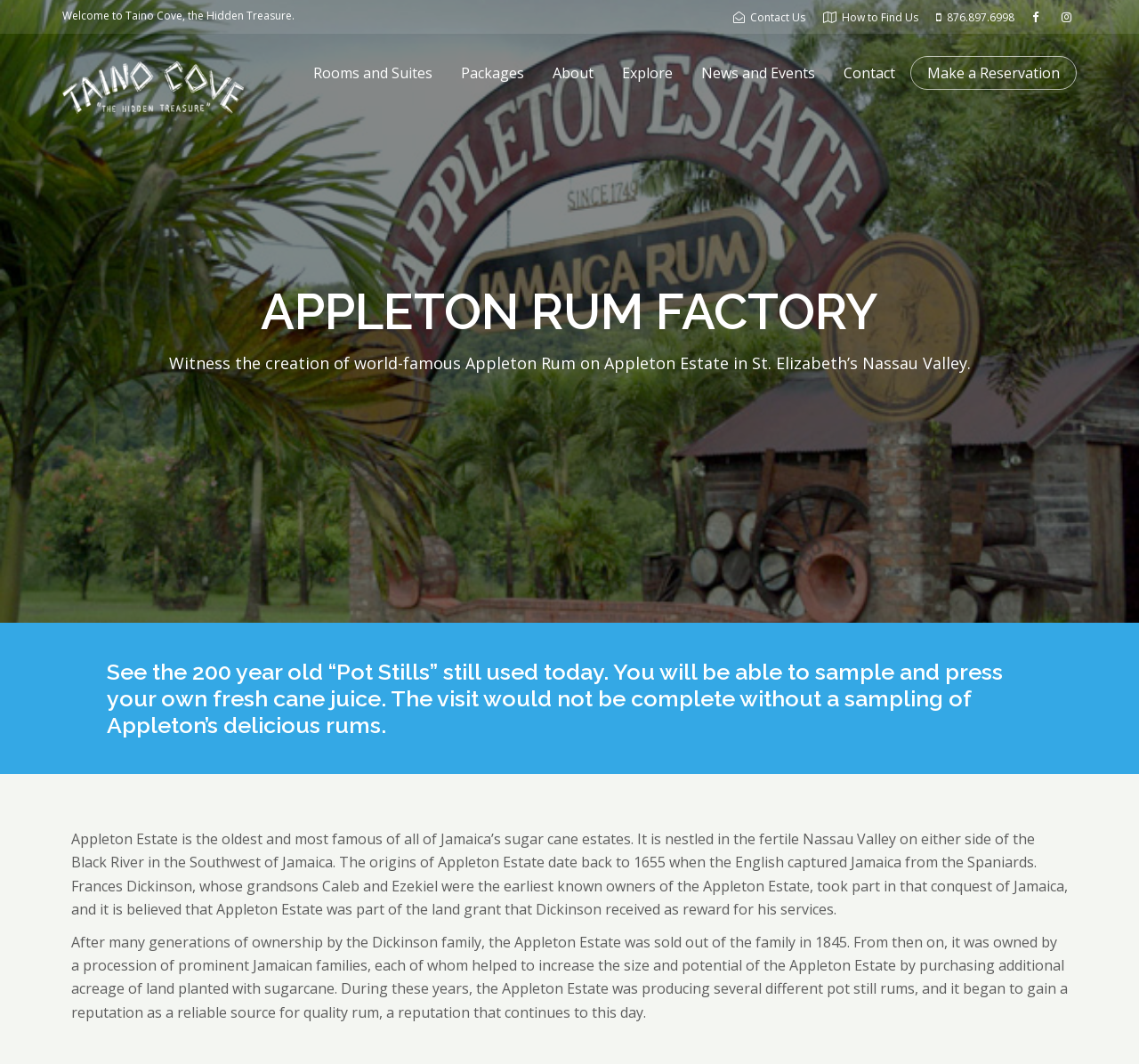Identify the coordinates of the bounding box for the element that must be clicked to accomplish the instruction: "Visit Taino Cove".

[0.055, 0.071, 0.214, 0.09]